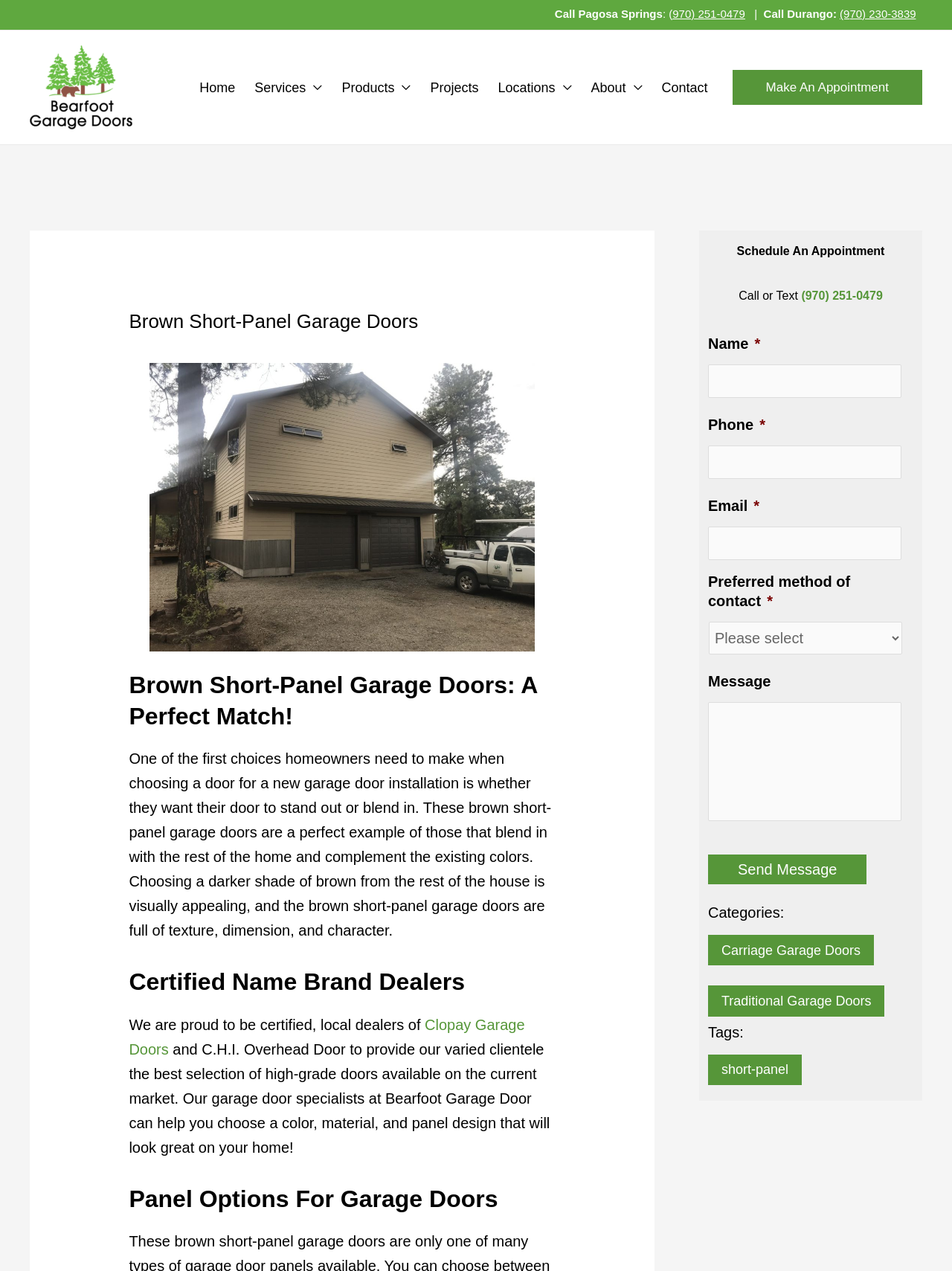Please indicate the bounding box coordinates for the clickable area to complete the following task: "Send a message". The coordinates should be specified as four float numbers between 0 and 1, i.e., [left, top, right, bottom].

[0.744, 0.672, 0.91, 0.696]